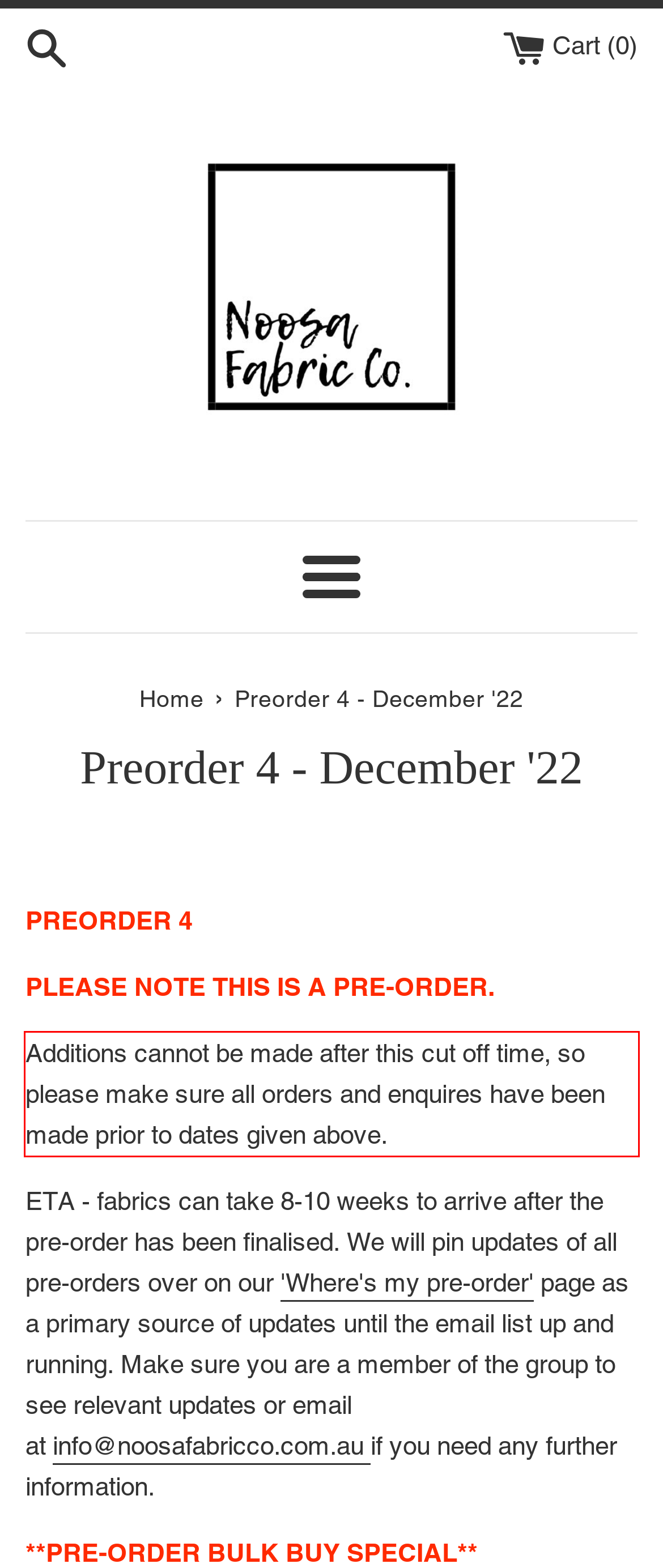You are provided with a screenshot of a webpage that includes a UI element enclosed in a red rectangle. Extract the text content inside this red rectangle.

Additions cannot be made after this cut off time, so please make sure all orders and enquires have been made prior to dates given above.